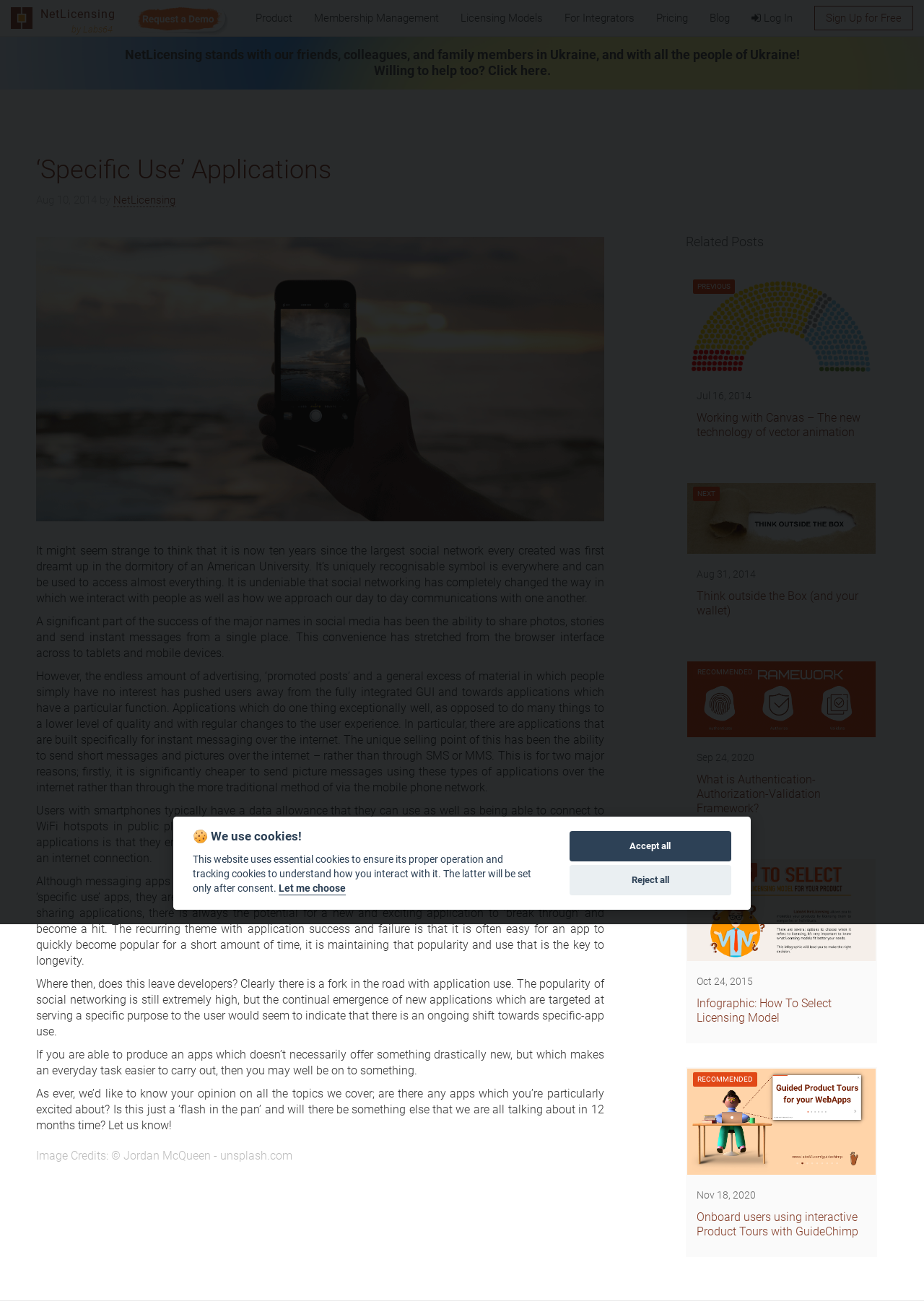Provide the bounding box coordinates for the specified HTML element described in this description: "alt="Request a Demo"". The coordinates should be four float numbers ranging from 0 to 1, in the format [left, top, right, bottom].

[0.145, 0.01, 0.248, 0.02]